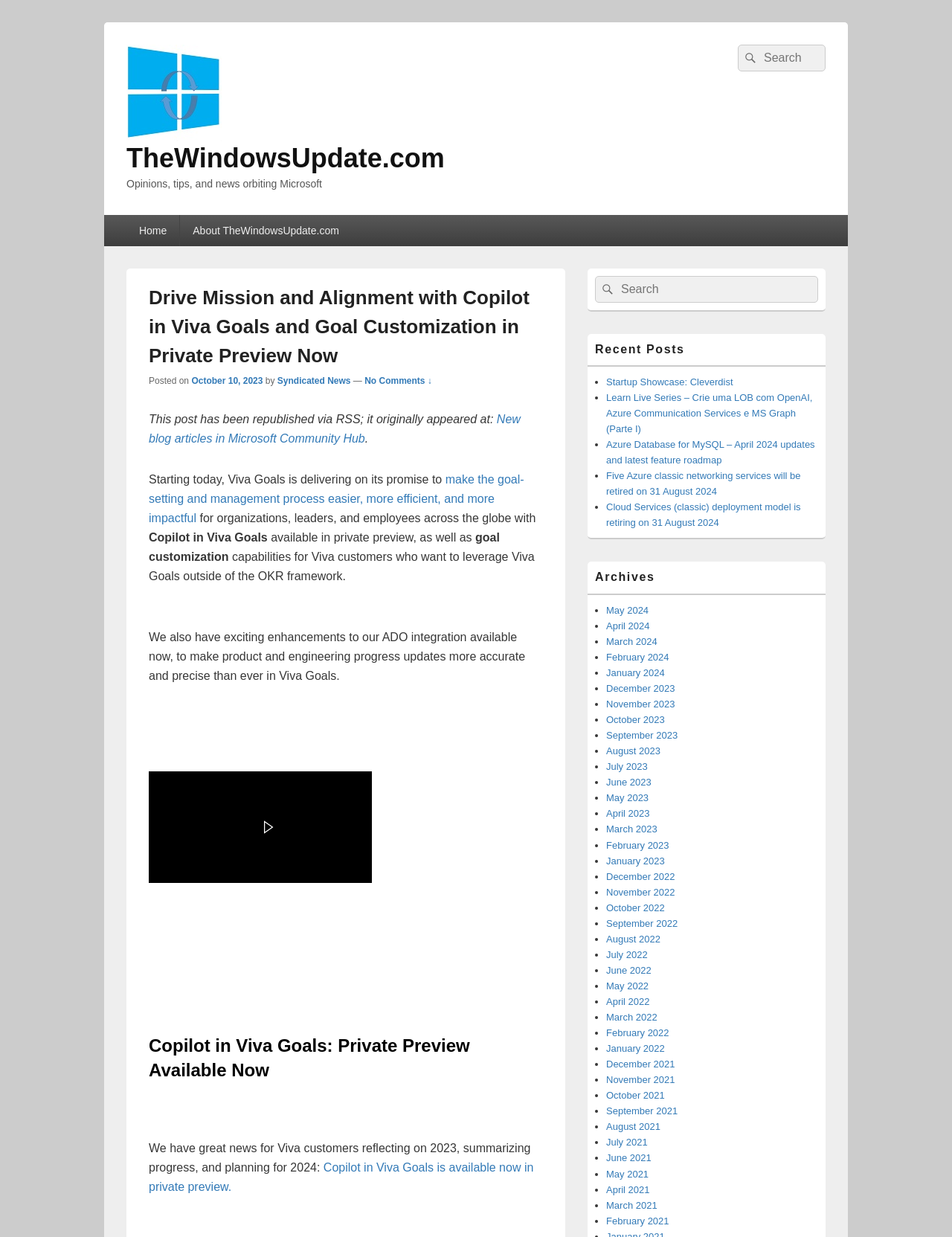Please locate the bounding box coordinates of the element that needs to be clicked to achieve the following instruction: "View recent posts". The coordinates should be four float numbers between 0 and 1, i.e., [left, top, right, bottom].

[0.617, 0.276, 0.867, 0.296]